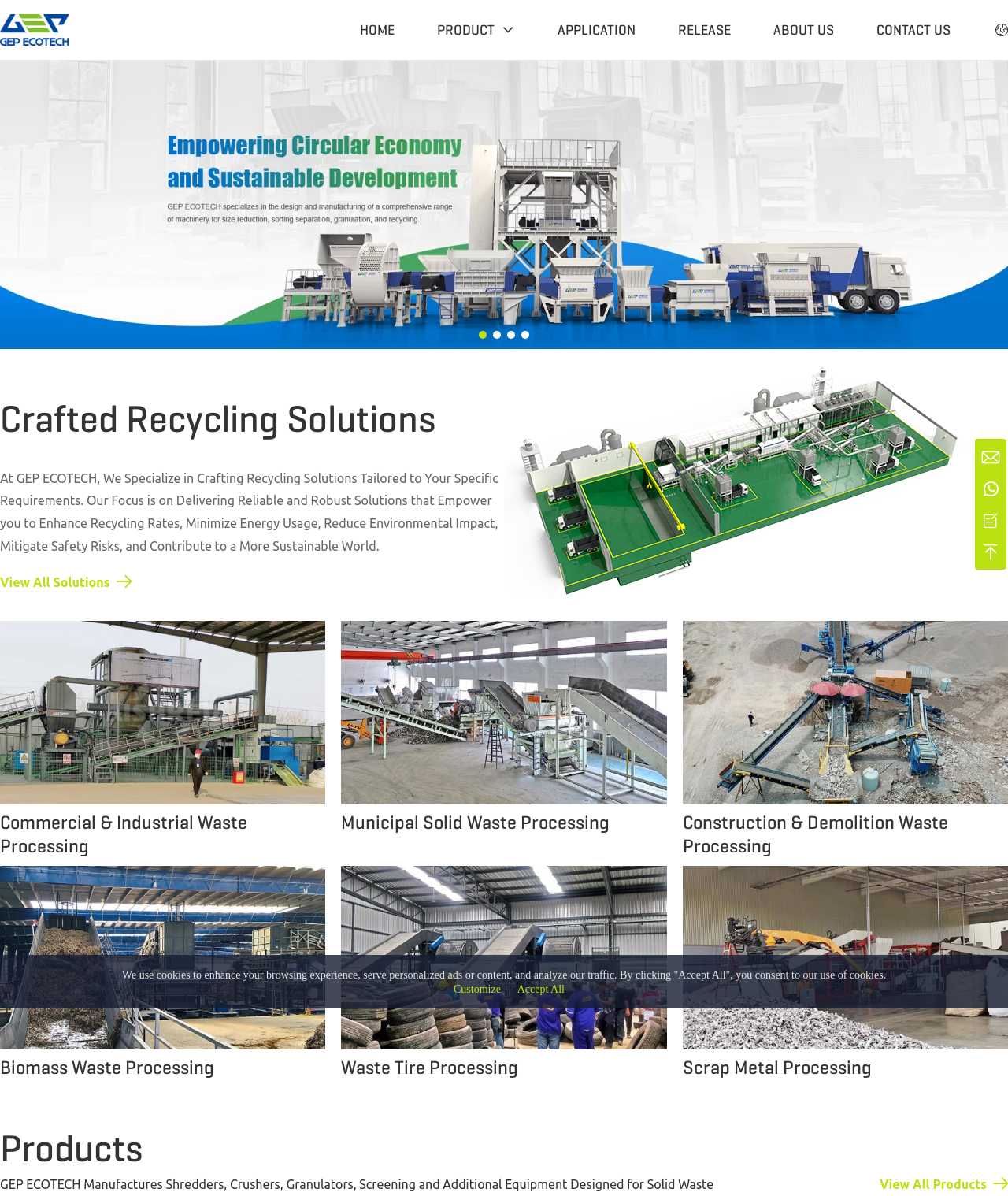Can you identify the bounding box coordinates of the clickable region needed to carry out this instruction: 'Learn about Crusher Machine'? The coordinates should be four float numbers within the range of 0 to 1, stated as [left, top, right, bottom].

[0.214, 0.079, 0.313, 0.094]